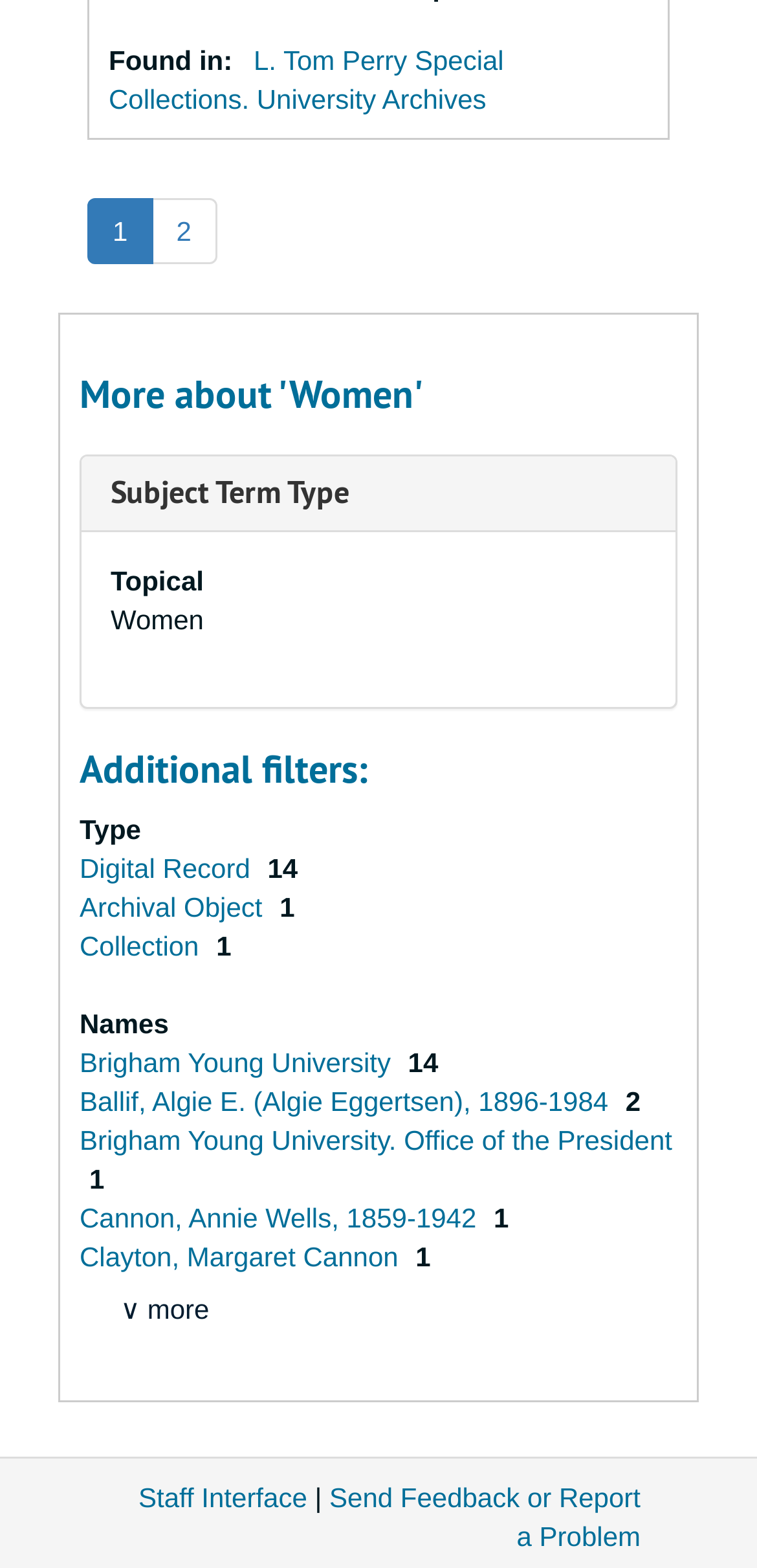Determine the bounding box coordinates of the area to click in order to meet this instruction: "Filter by Digital Record".

[0.105, 0.544, 0.341, 0.564]